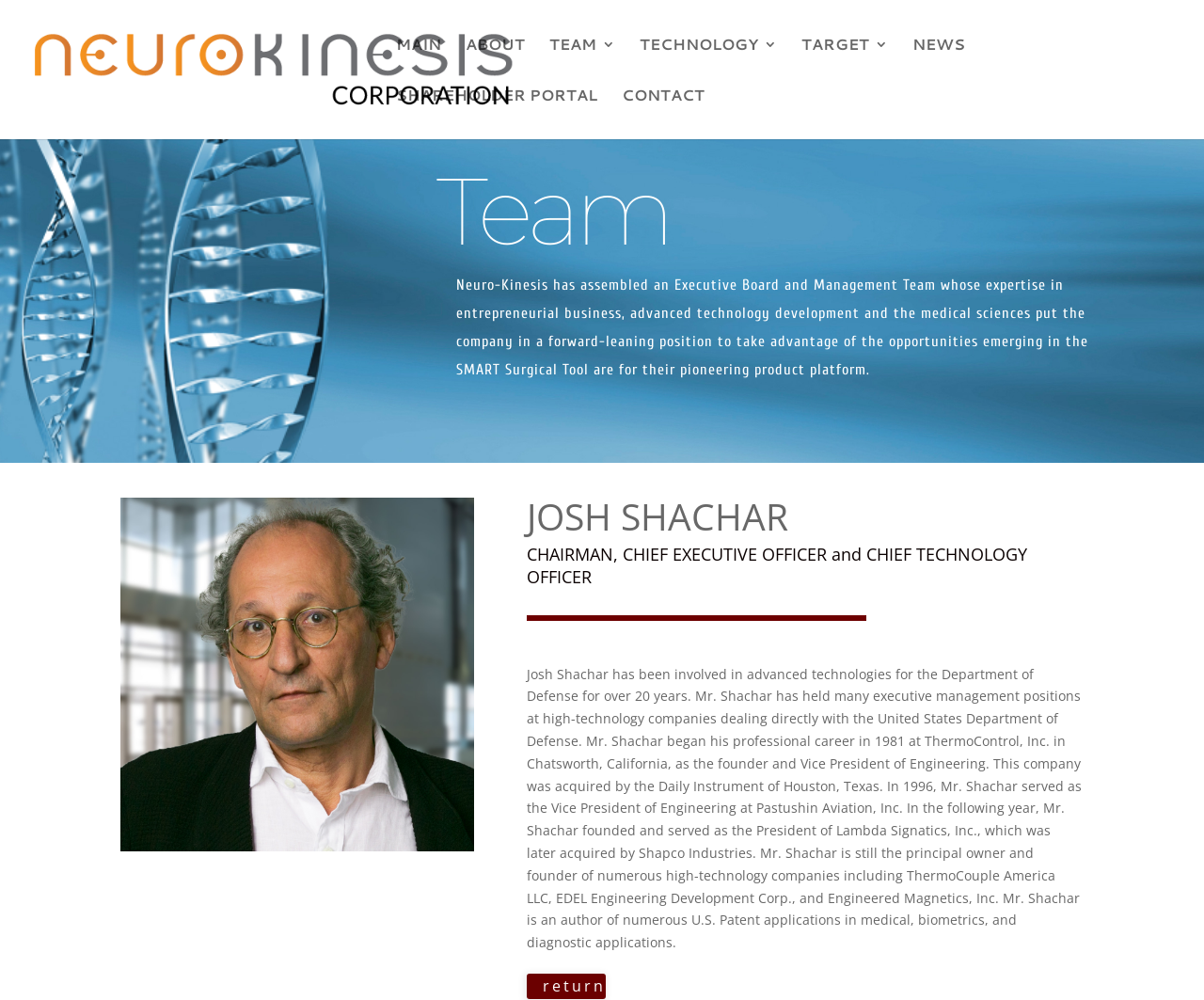Mark the bounding box of the element that matches the following description: "August 2019".

None